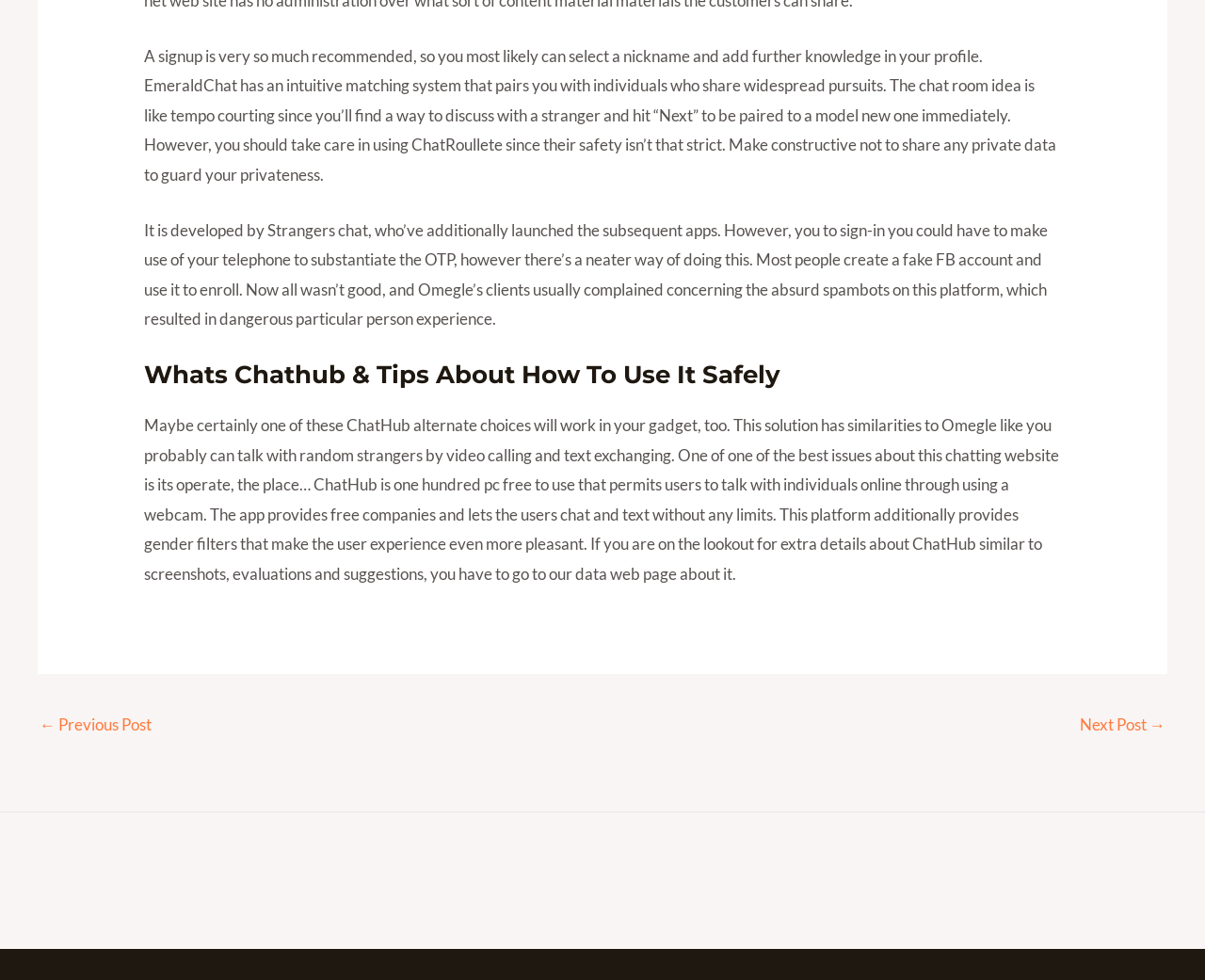What is the main difference between ChatHub and EmeraldChat?
Please provide a single word or phrase based on the screenshot.

Matching system